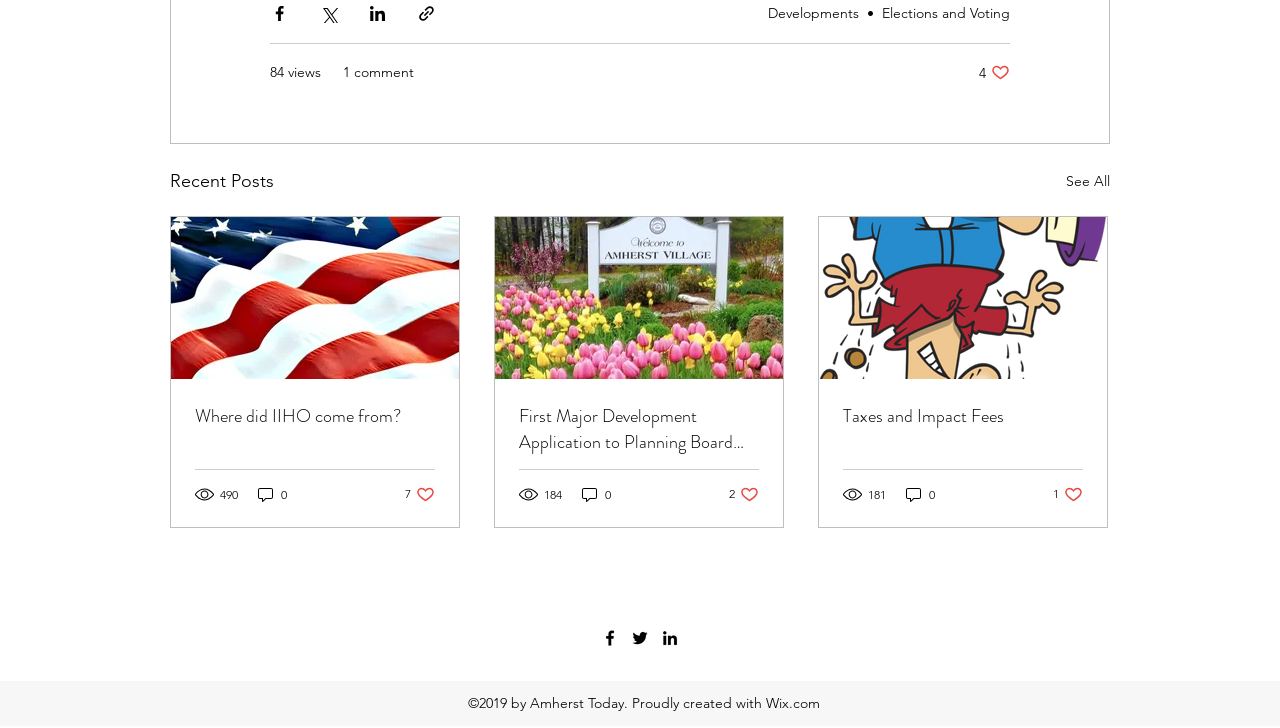Provide a brief response to the question below using one word or phrase:
How many likes does the third article have?

1